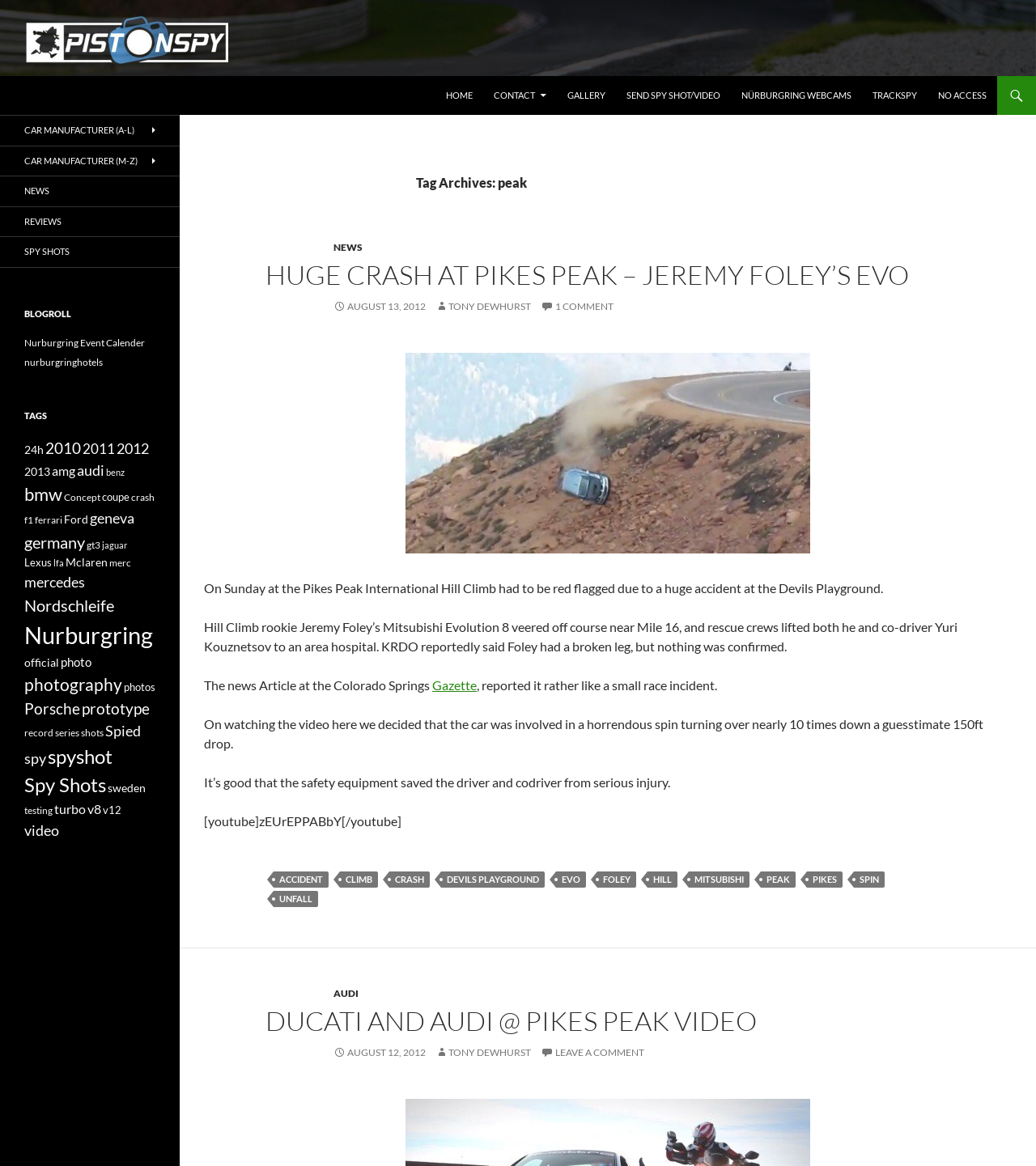Given the element description "Mclaren" in the screenshot, predict the bounding box coordinates of that UI element.

[0.063, 0.476, 0.104, 0.488]